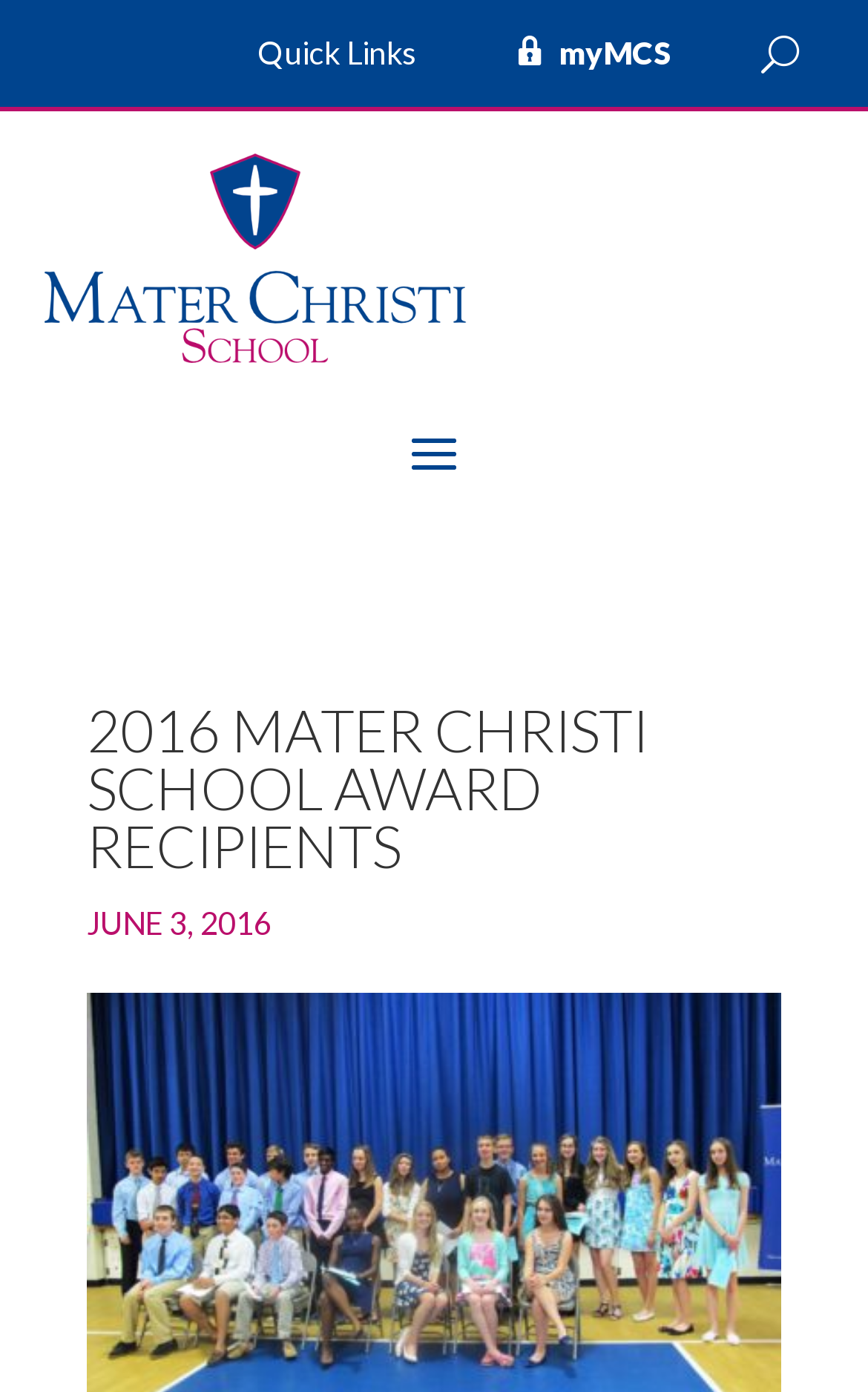Elaborate on the different components and information displayed on the webpage.

The webpage appears to be a recognition page for the 2016 Mater Christi School Award Recipients. At the top, there are three links: "Quick Links" and "myMCS" are positioned side by side, with a button labeled "U" to the right of them. Below these links, there is a smaller image, which is likely a logo or icon, situated to the left.

The main content of the page is headed by a prominent title, "2016 MATER CHRISTI SCHOOL AWARD RECIPIENTS", which spans across the majority of the page. Below this title, there is a date, "JUNE 3, 2016", positioned near the top-left corner of the page.

The page seems to be focused on celebrating the achievements of the Class of 2016, as hinted by the meta description, which mentions Recognition Day and the reading of their class history. However, the exact details of the celebration are not explicitly mentioned on this page.